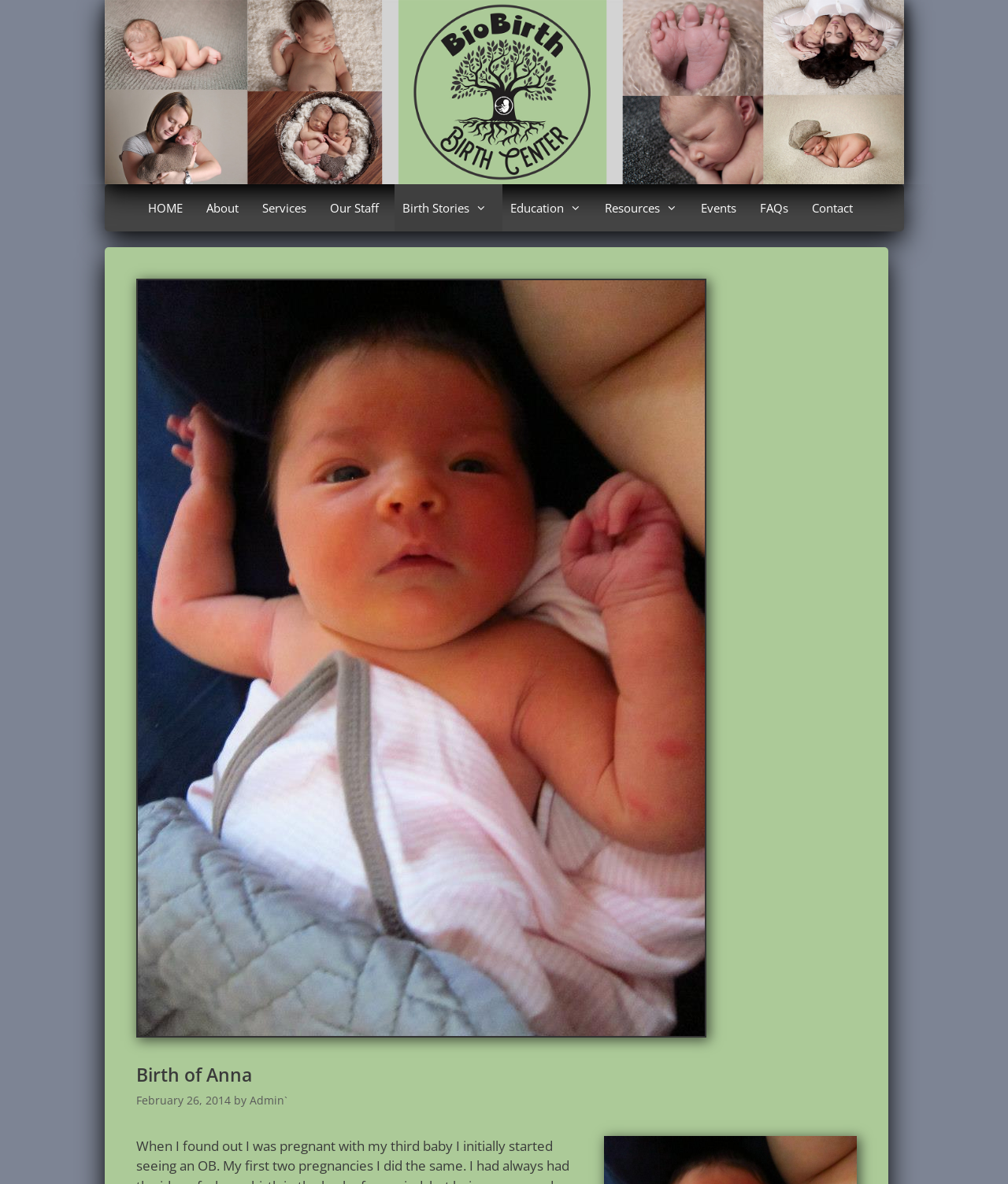Find the bounding box coordinates of the clickable area required to complete the following action: "go to home page".

[0.139, 0.156, 0.196, 0.196]